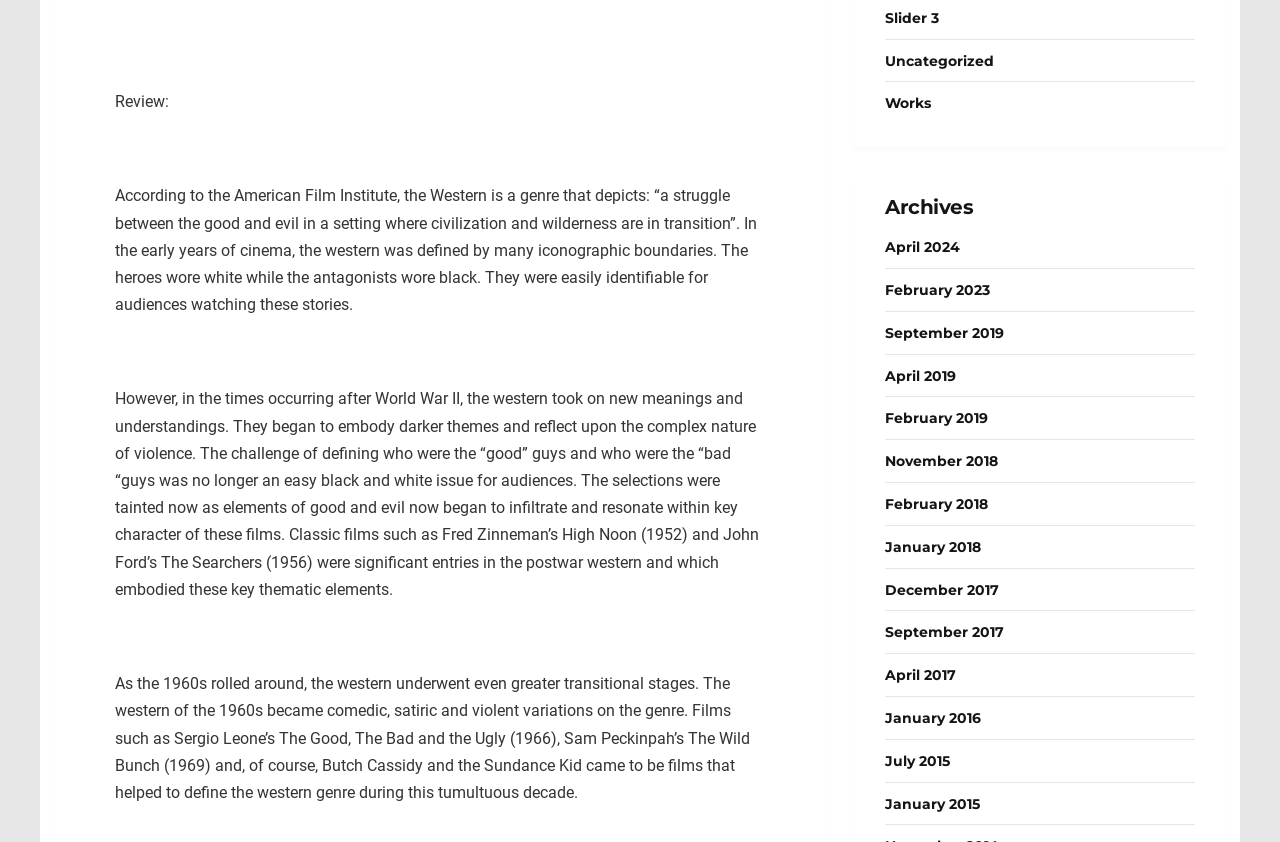What is the earliest year mentioned in the archives?
We need a detailed and meticulous answer to the question.

The archives section lists various years, with the earliest year being 2015, specifically January 2015 and July 2015.